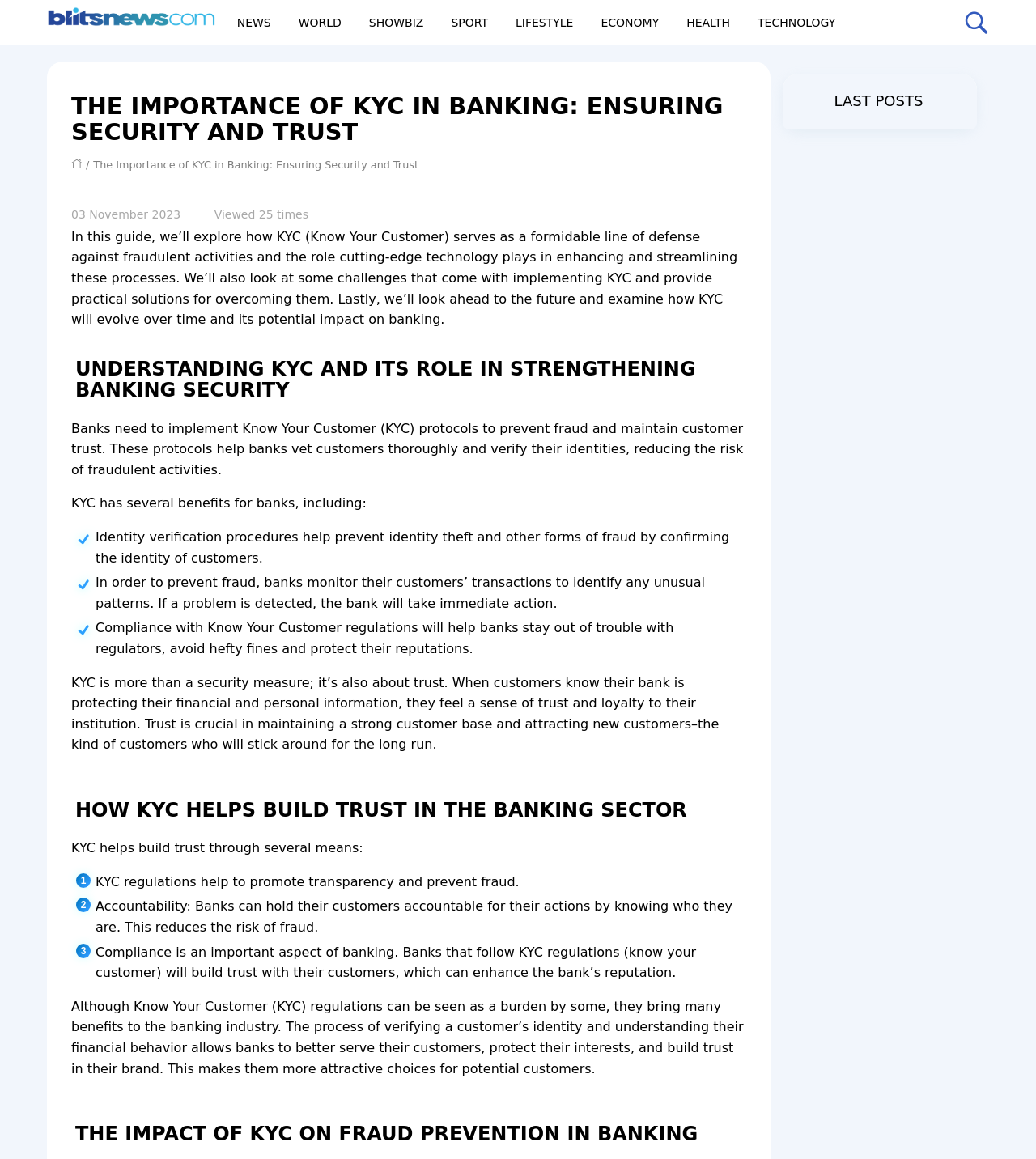Based on the element description: "parent_node: NEWS", identify the bounding box coordinates for this UI element. The coordinates must be four float numbers between 0 and 1, listed as [left, top, right, bottom].

[0.045, 0.006, 0.215, 0.034]